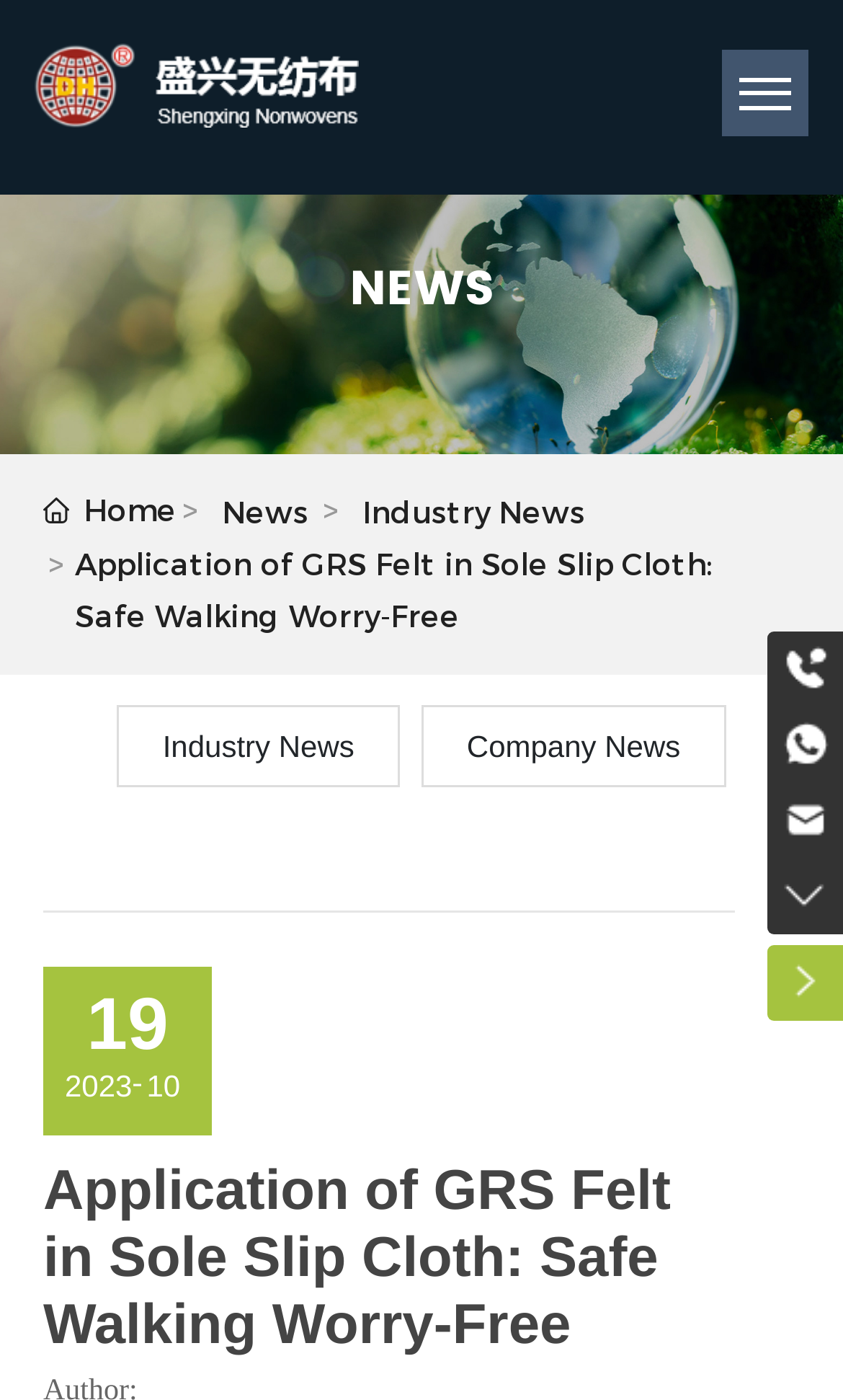Given the element description: "alt="Shengxing nonwovens" title="Shengxing nonwovens"", predict the bounding box coordinates of the UI element it refers to, using four float numbers between 0 and 1, i.e., [left, top, right, bottom].

[0.0, 0.193, 1.0, 0.22]